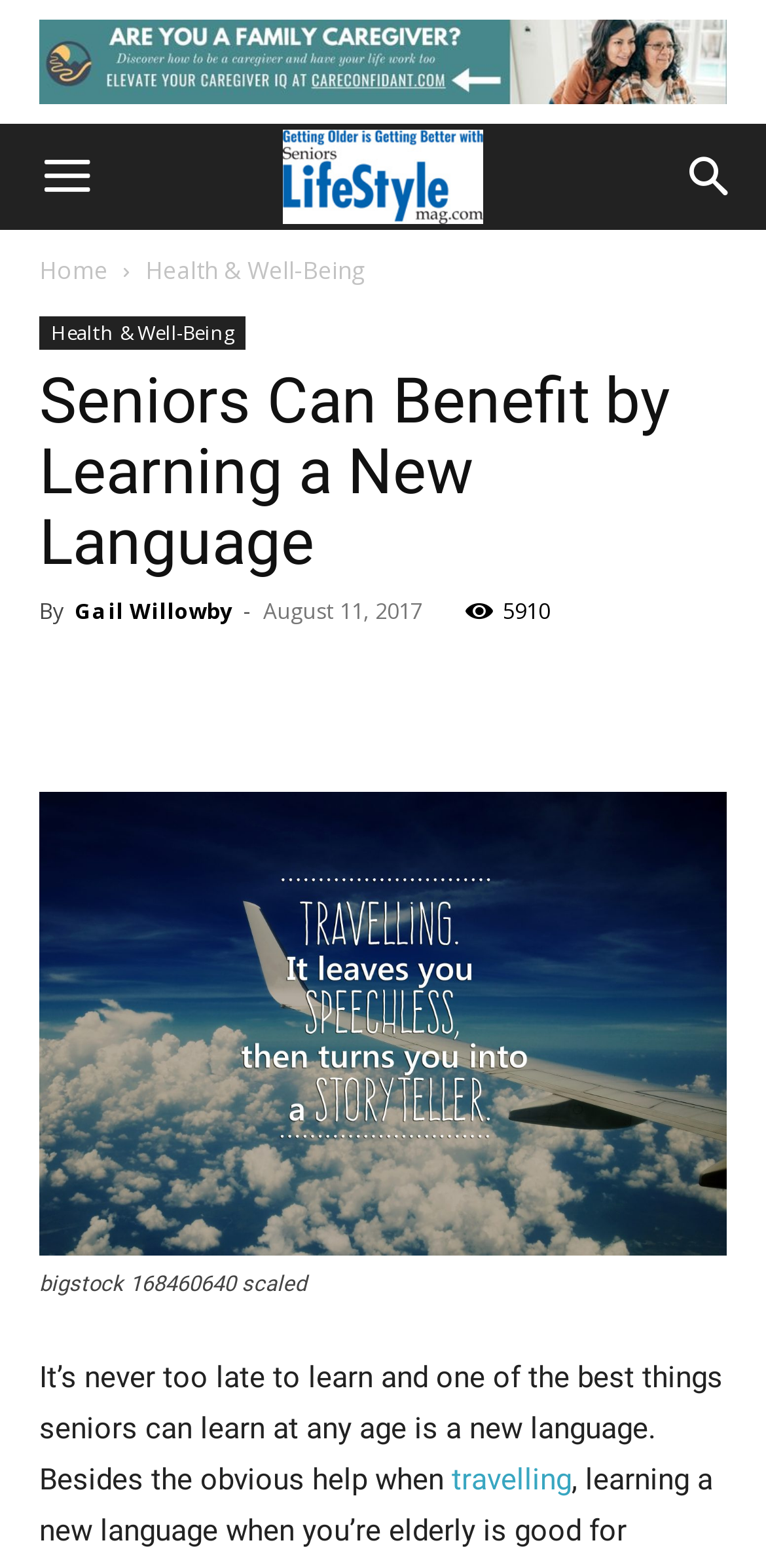Please identify the bounding box coordinates of the clickable area that will allow you to execute the instruction: "Click on UP Patrika".

None